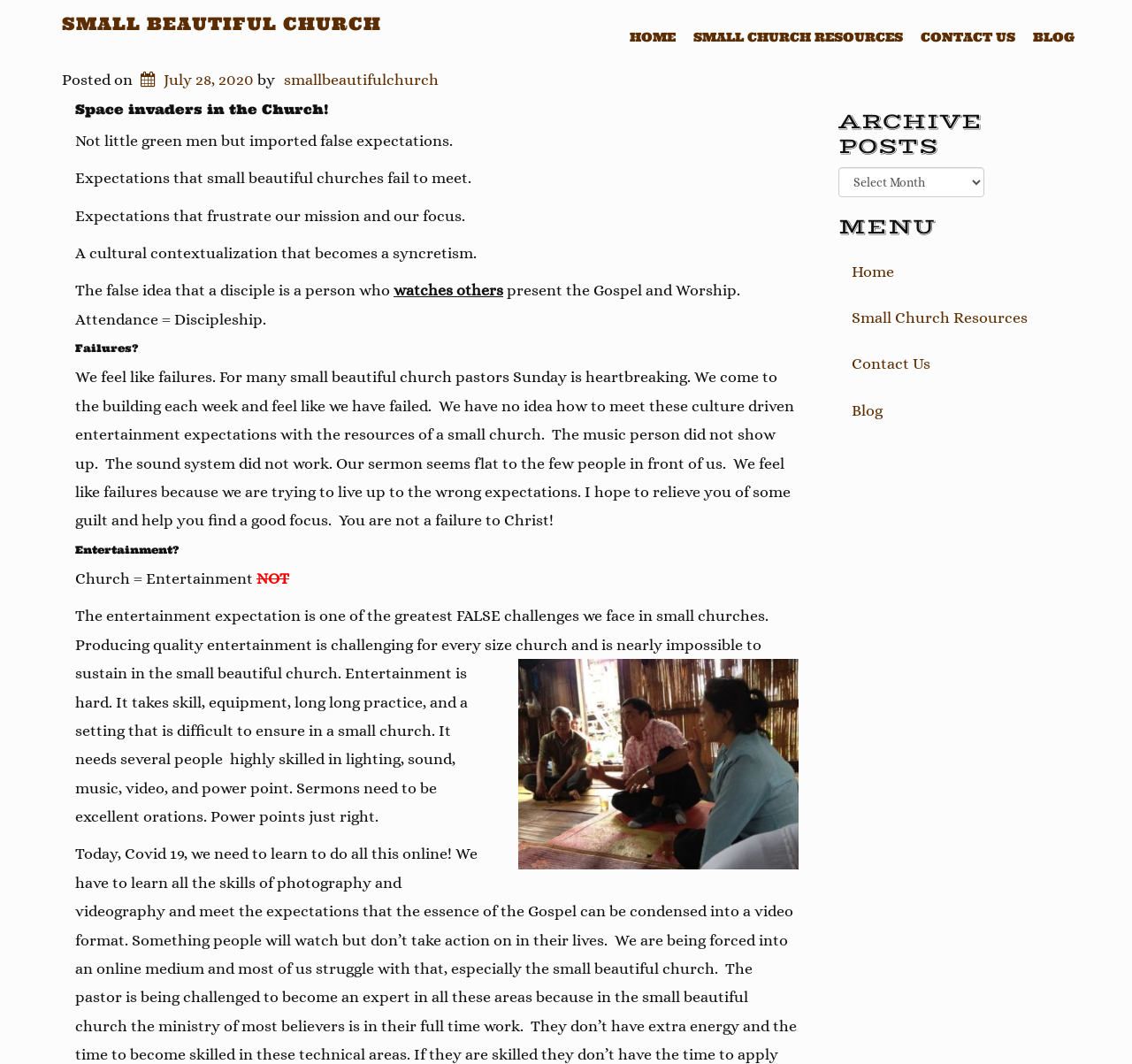What is the main topic of the article?
Please provide an in-depth and detailed response to the question.

The main topic of the article can be inferred from the headings and static text on the webpage, which discuss the false entertainment expectations in small churches and their effects on the church's mission and focus.